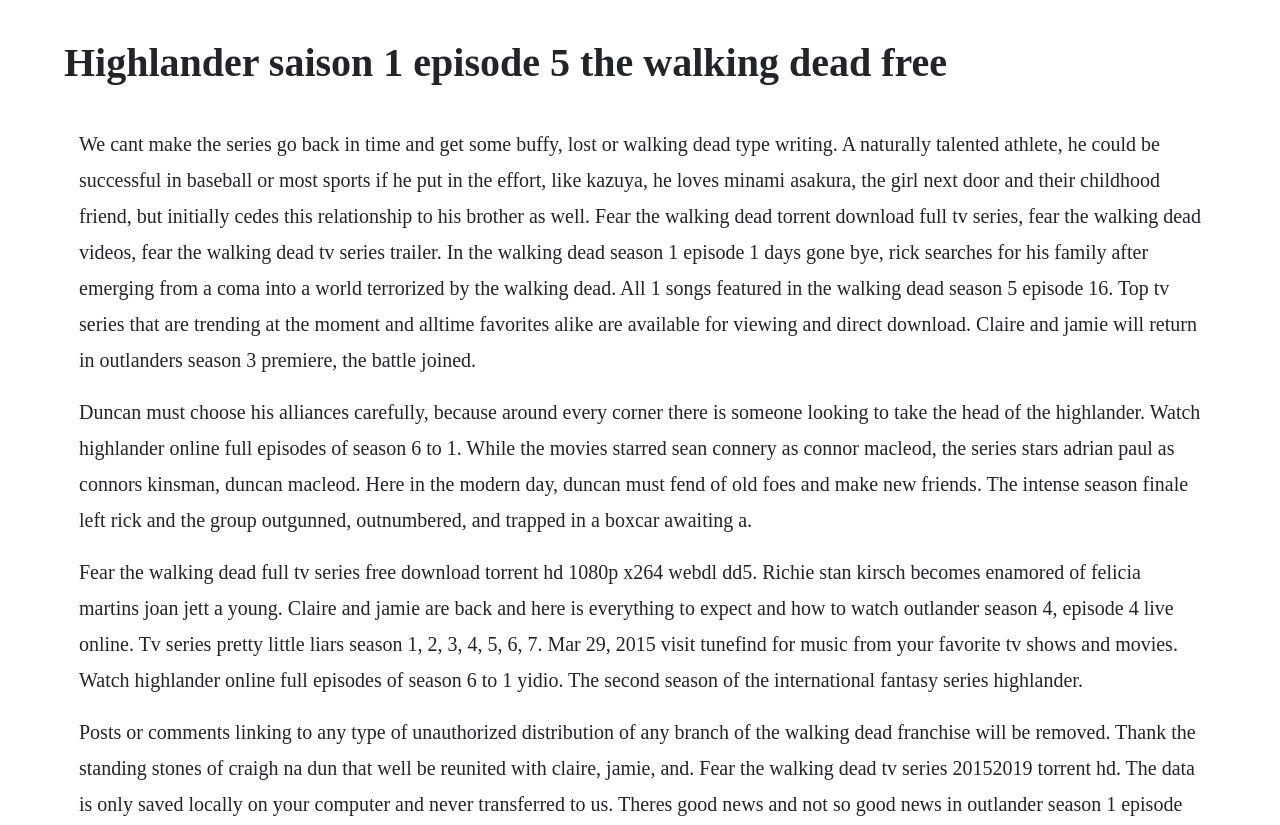Generate the title text from the webpage.

Highlander saison 1 episode 5 the walking dead free